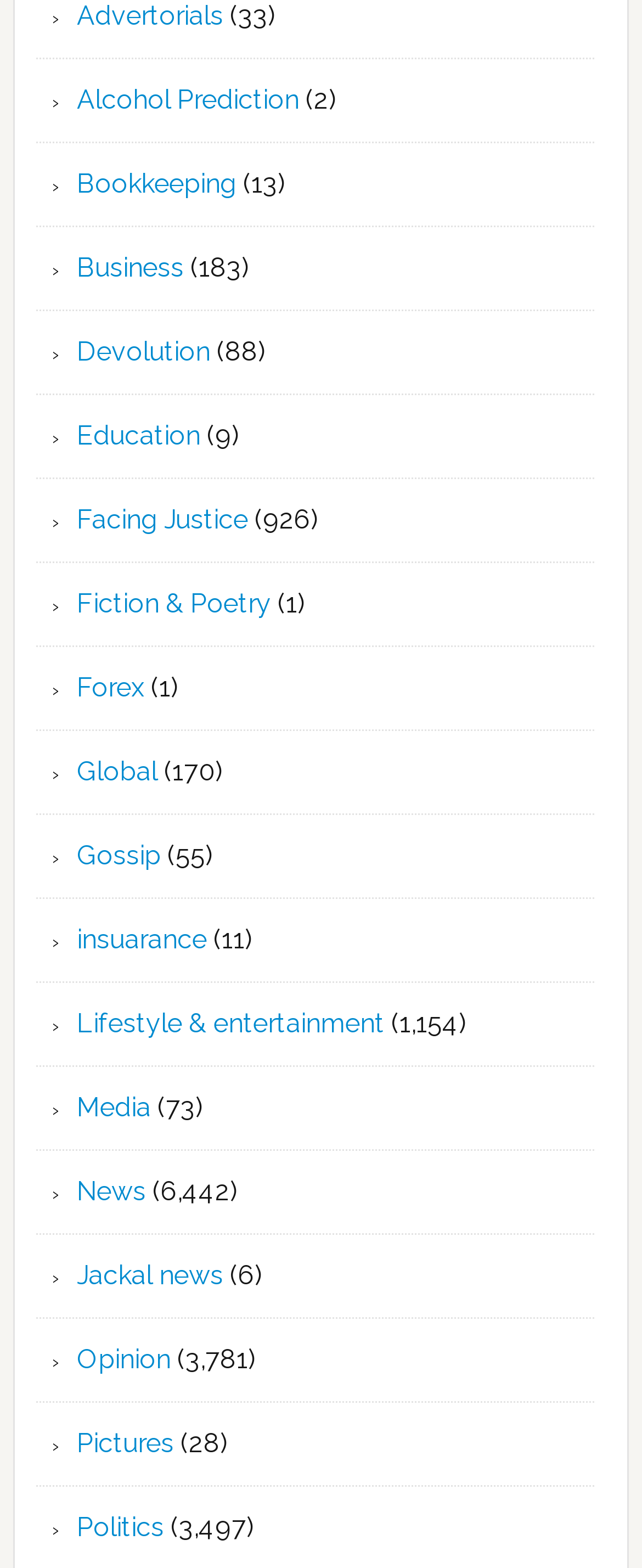Please identify the bounding box coordinates of the area that needs to be clicked to follow this instruction: "Explore the 'Pictures' category".

[0.12, 0.91, 0.271, 0.93]